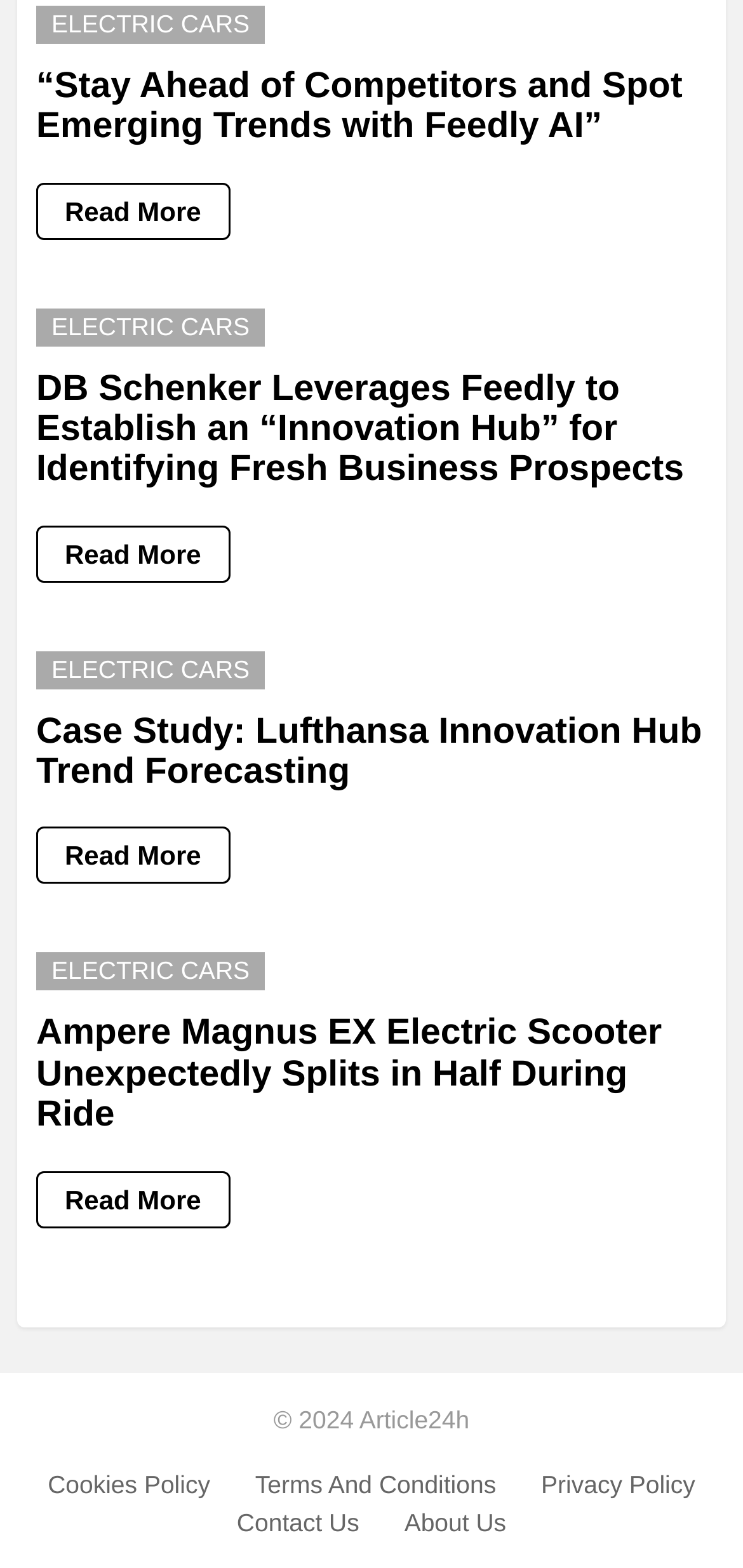Find the bounding box coordinates of the area that needs to be clicked in order to achieve the following instruction: "Contact us". The coordinates should be specified as four float numbers between 0 and 1, i.e., [left, top, right, bottom].

[0.293, 0.961, 0.509, 0.981]